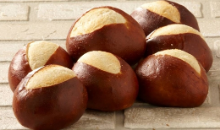Please provide a comprehensive response to the question based on the details in the image: What is the color of the crust of the rolls?

The caption describes the 'golden crust' of the rolls, which suggests that the outer layer of the bread is a warm, yellowish color.